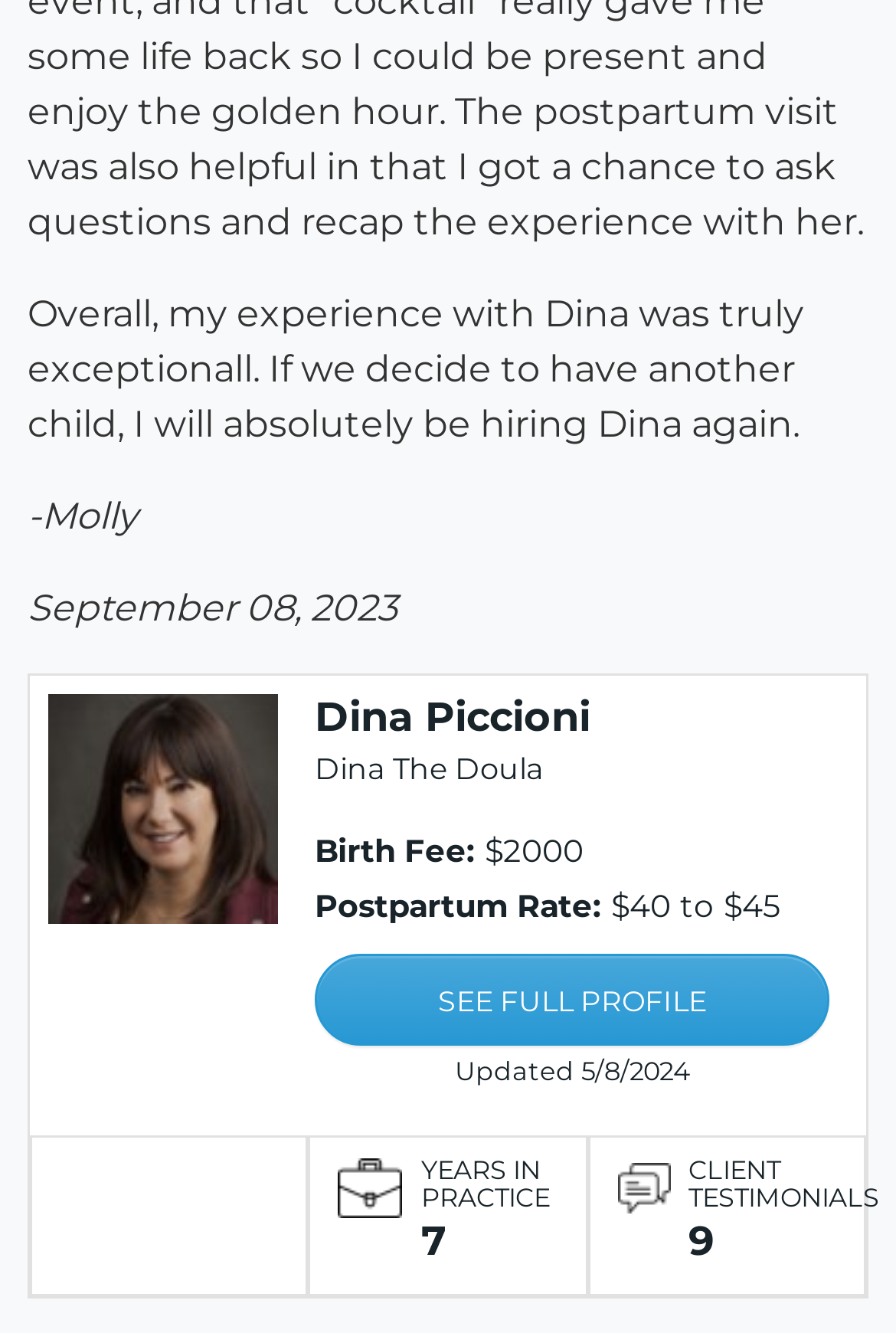Provide a brief response using a word or short phrase to this question:
How much is the birth fee?

$2000